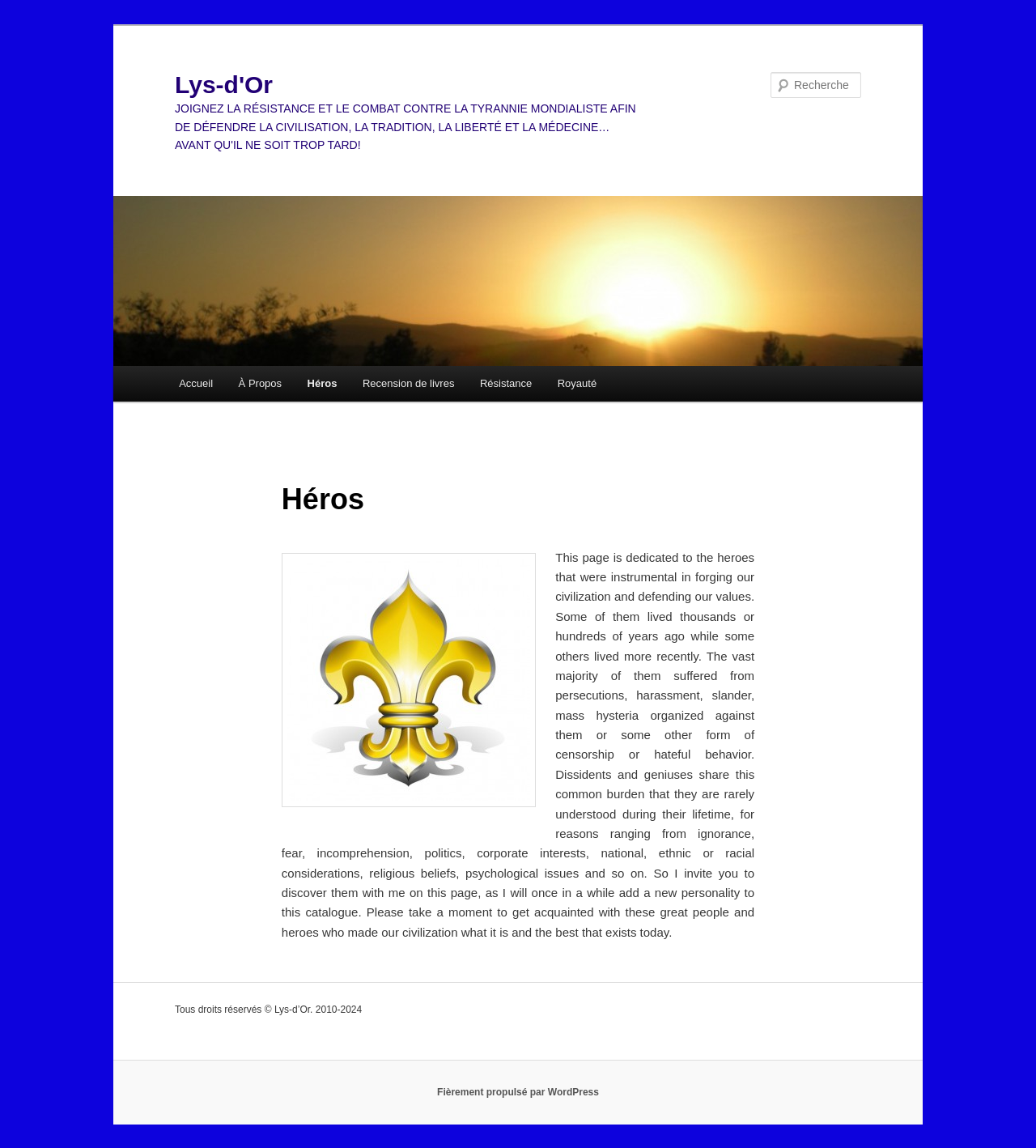Please identify the bounding box coordinates of the clickable area that will fulfill the following instruction: "Visit the À Propos page". The coordinates should be in the format of four float numbers between 0 and 1, i.e., [left, top, right, bottom].

[0.218, 0.319, 0.284, 0.35]